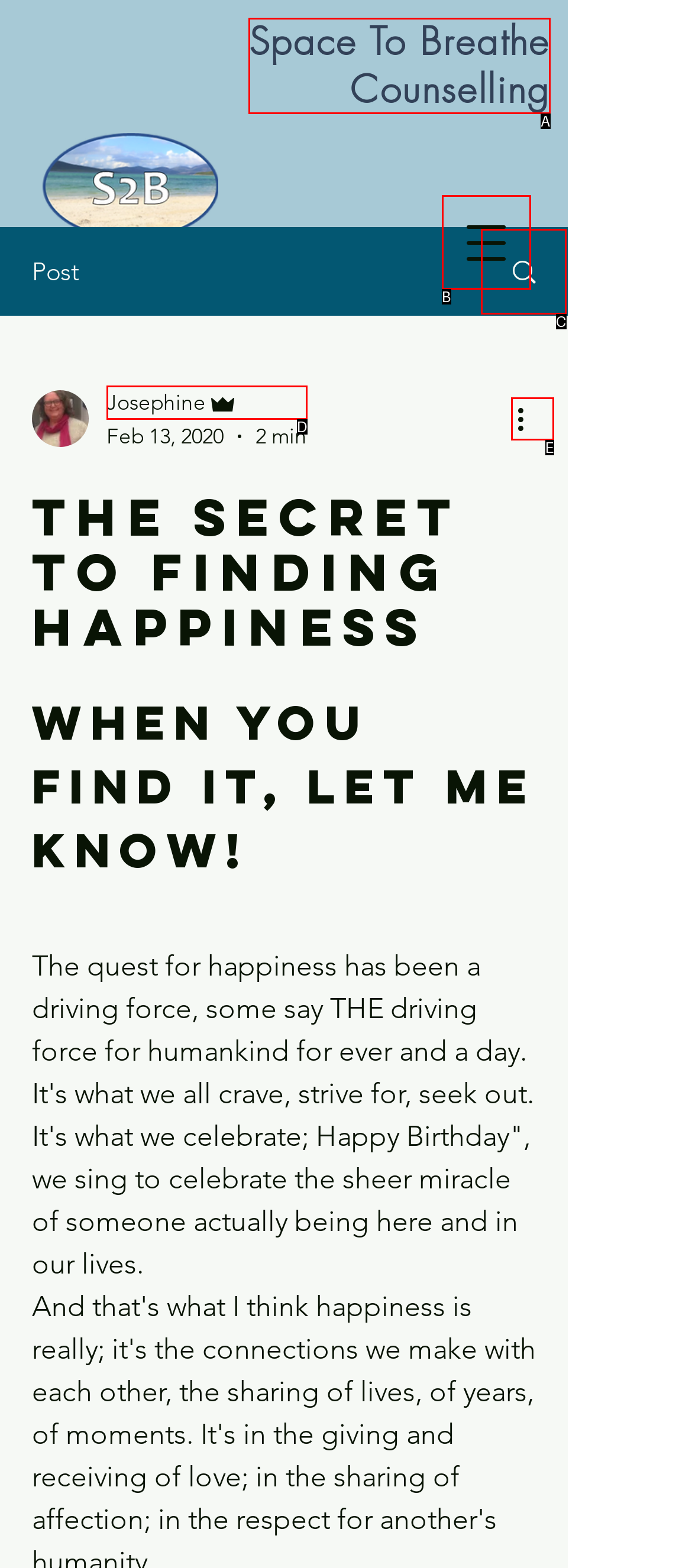Determine the HTML element that best aligns with the description: Space To Breathe Counselling
Answer with the appropriate letter from the listed options.

A